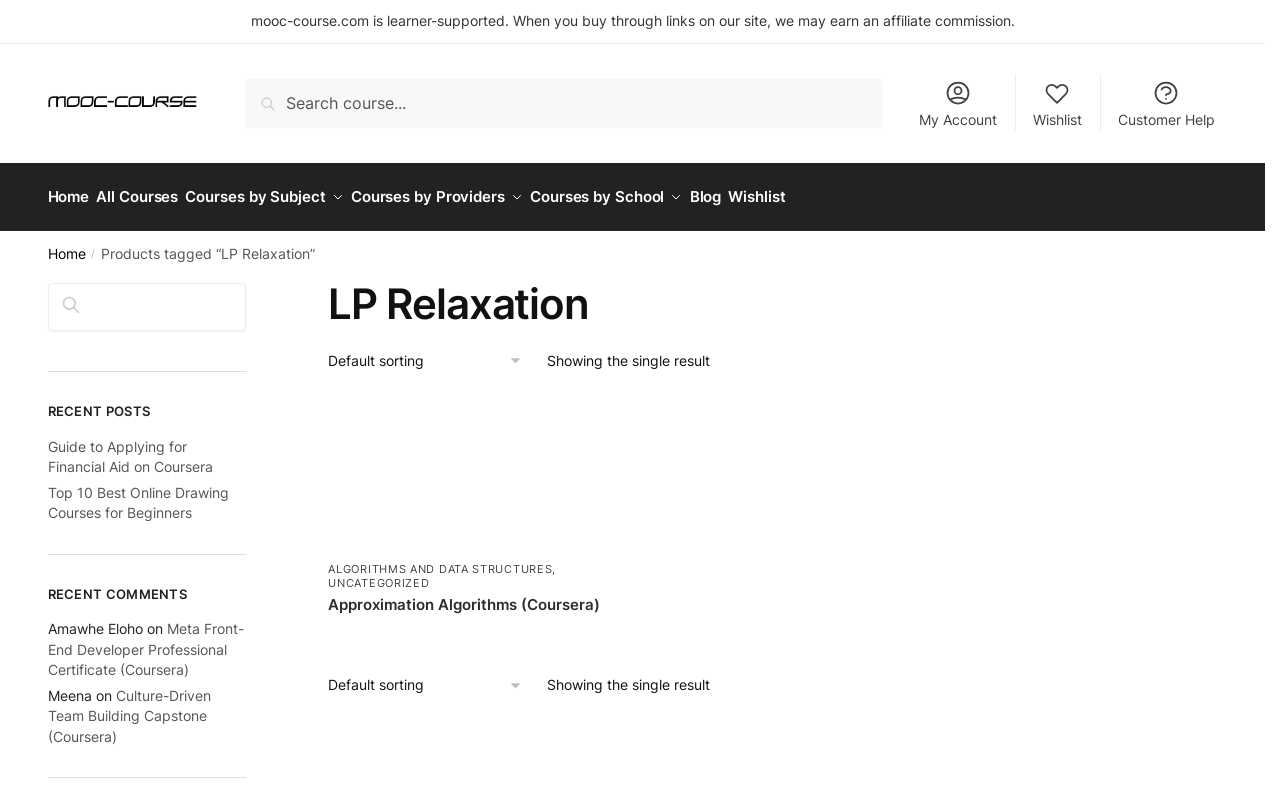Locate the bounding box coordinates of the clickable region necessary to complete the following instruction: "Enroll in the course". Provide the coordinates in the format of four float numbers between 0 and 1, i.e., [left, top, right, bottom].

[0.256, 0.762, 0.472, 0.812]